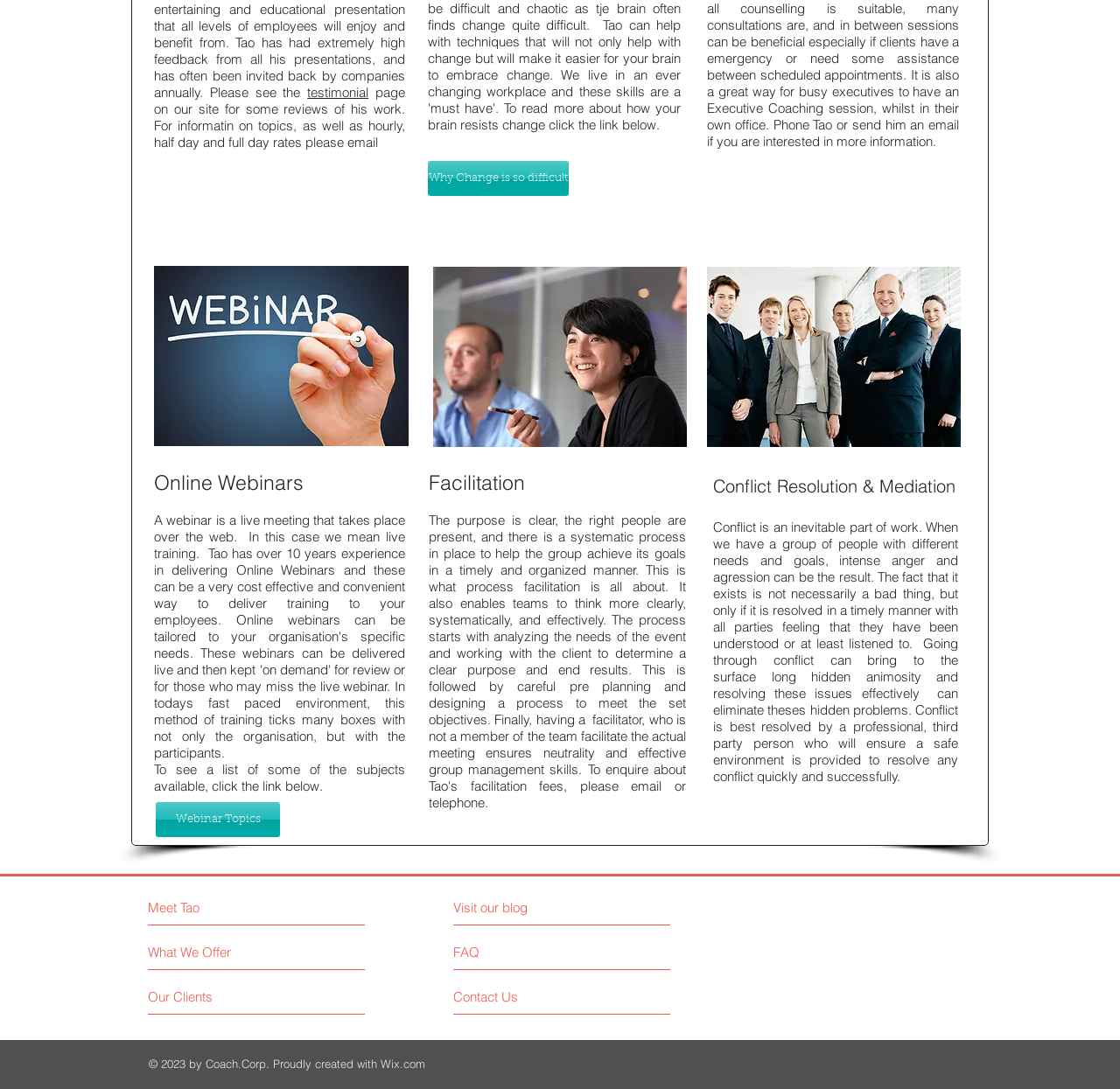Please answer the following question using a single word or phrase: What is the topic of the webinar mentioned in the webpage?

Online Webinars